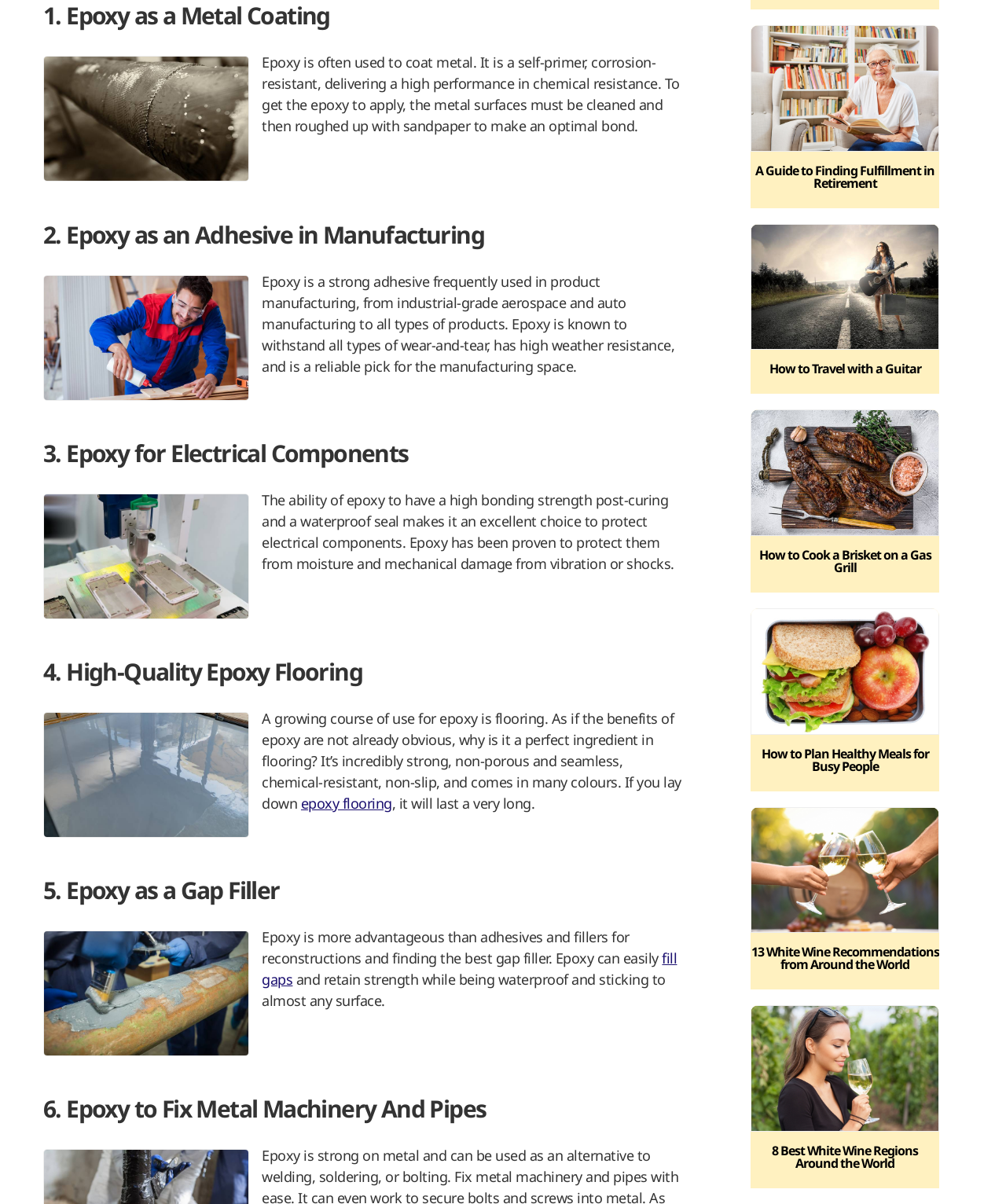Provide your answer in a single word or phrase: 
What is epoxy used for in gap filling?

Filling gaps and retaining strength